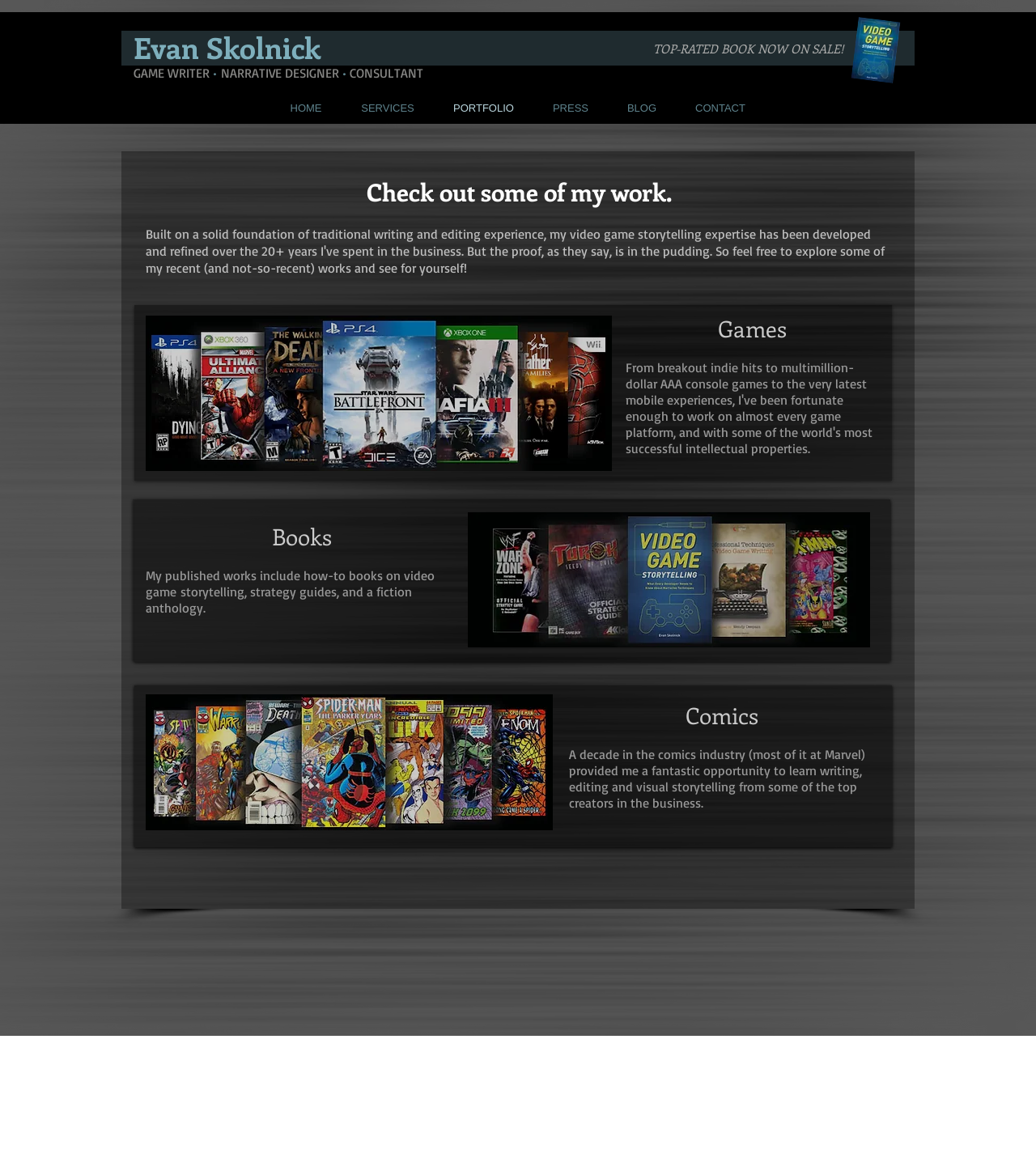Provide a single word or phrase to answer the given question: 
How many sections are there in the portfolio?

Three